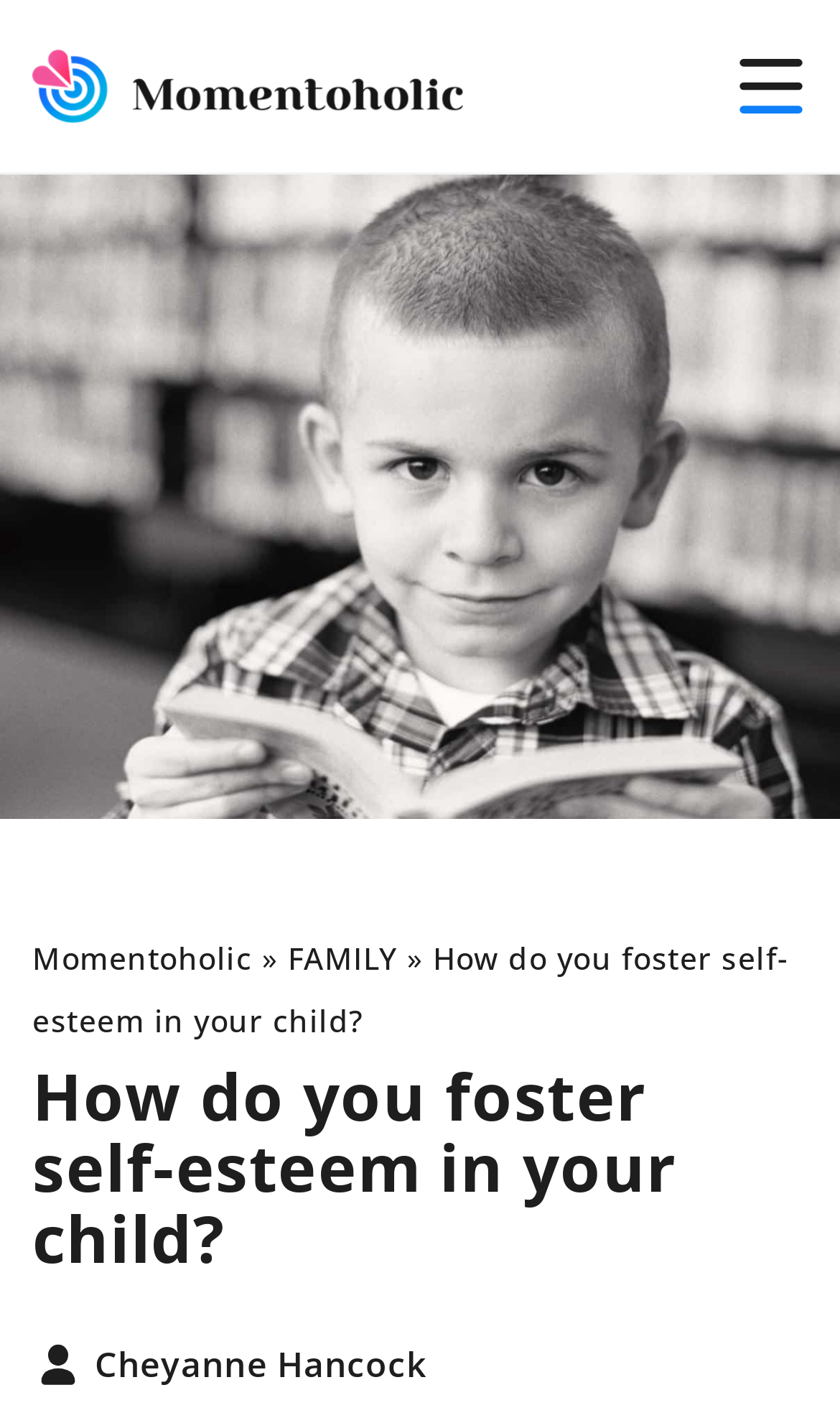Locate and provide the bounding box coordinates for the HTML element that matches this description: "Cheyanne Hancock".

[0.113, 0.953, 0.508, 0.979]